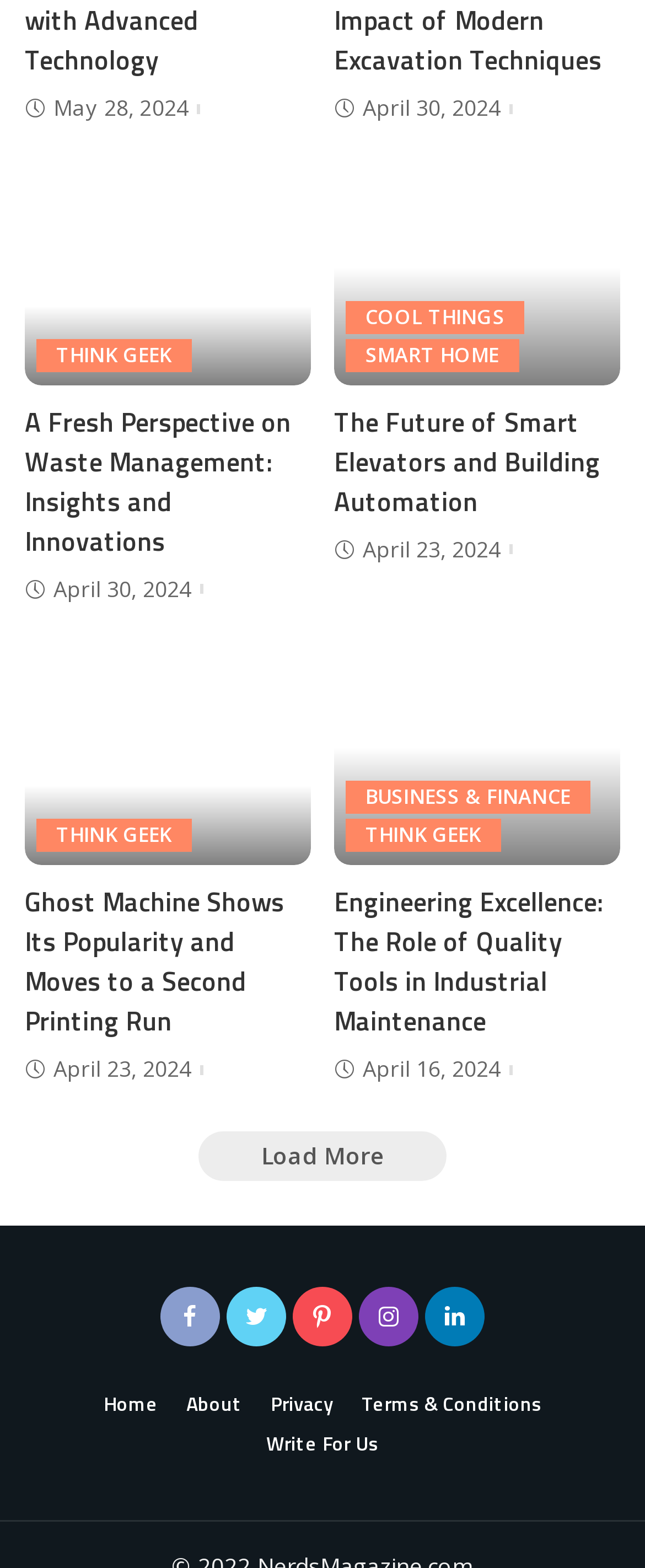Answer the question below using just one word or a short phrase: 
What is the topic of the first article?

Waste Management